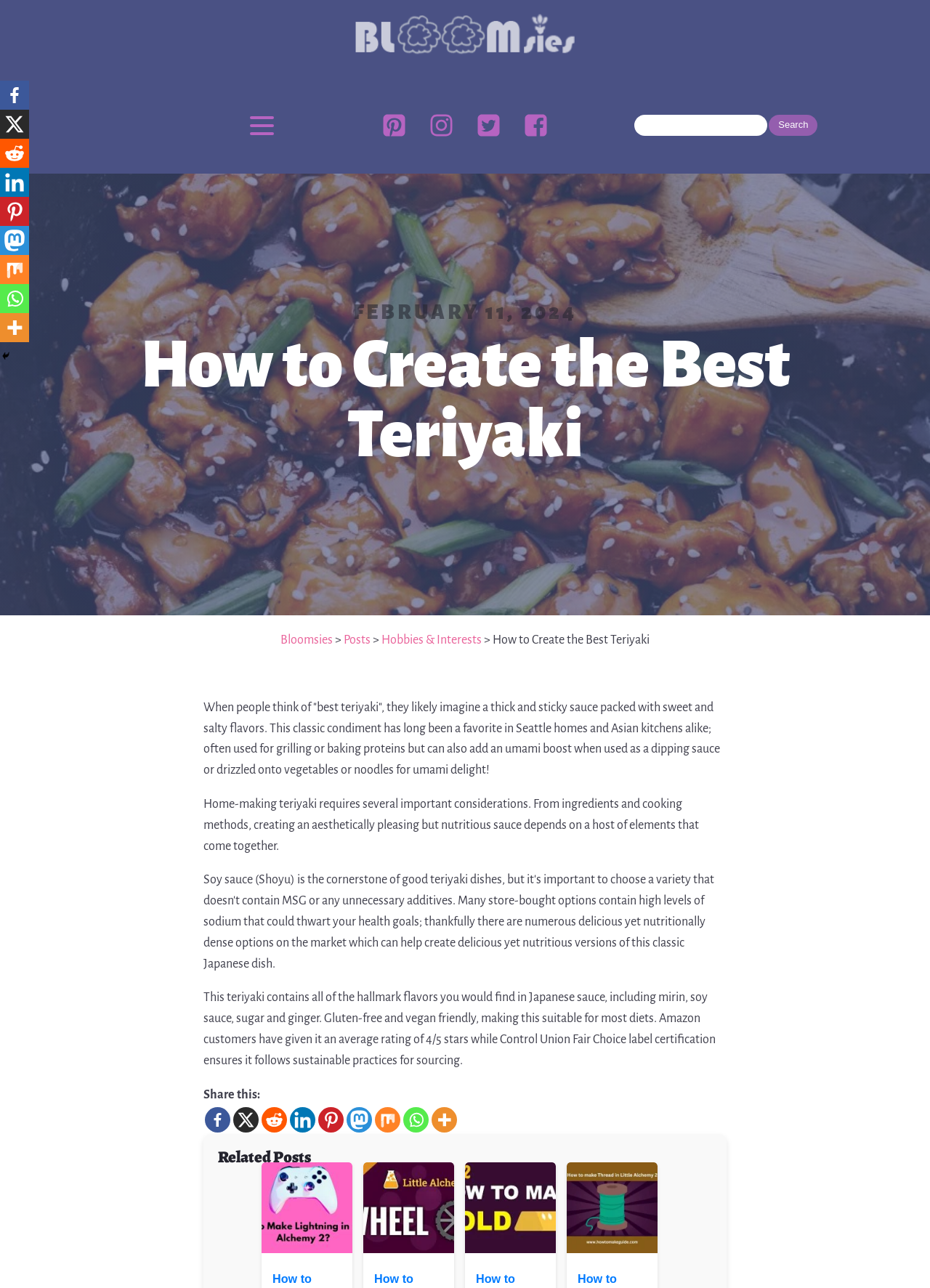Extract the bounding box coordinates for the UI element described by the text: "aria-label="Reddit" title="Reddit"". The coordinates should be in the form of [left, top, right, bottom] with values between 0 and 1.

[0.0, 0.108, 0.031, 0.13]